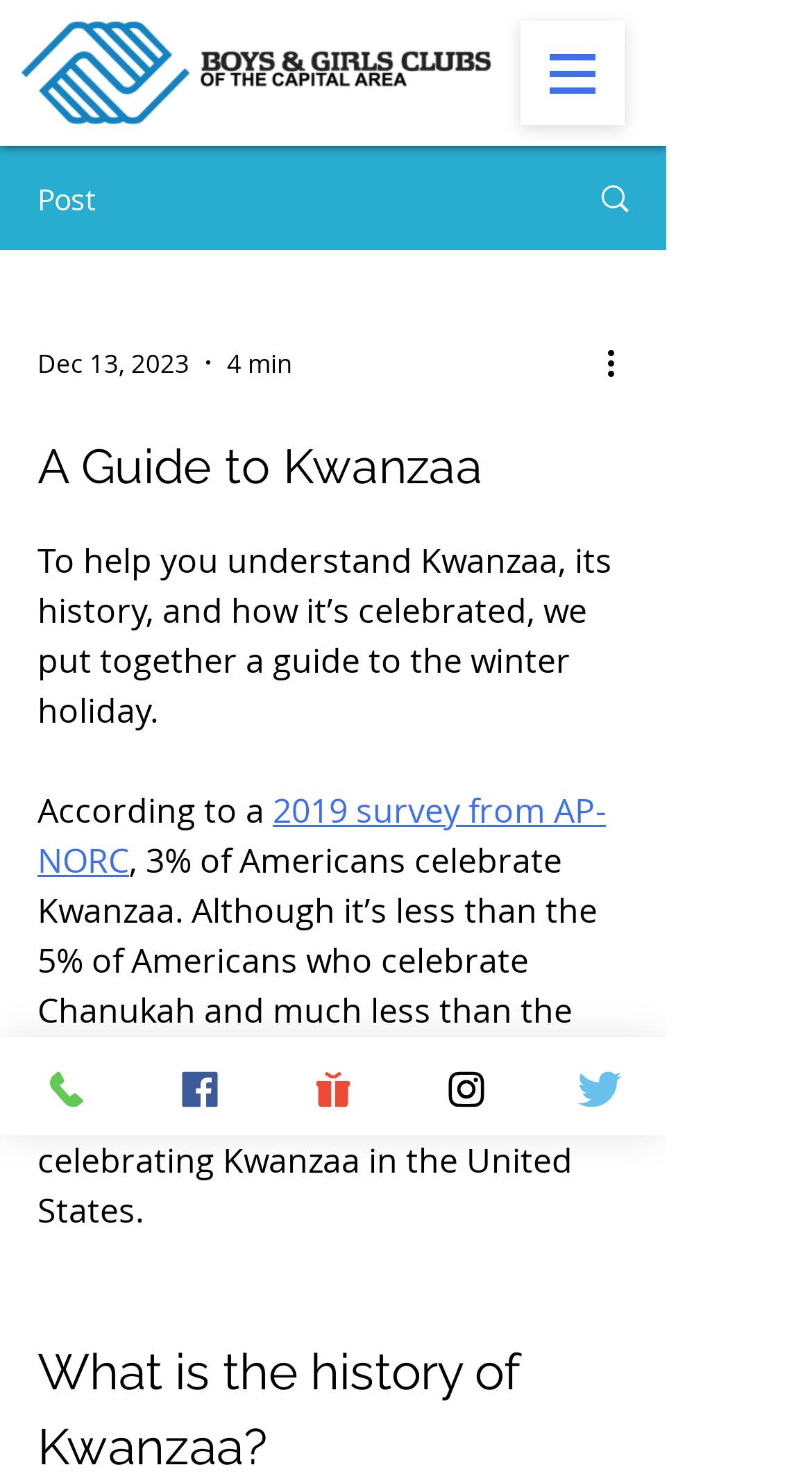Refer to the screenshot and give an in-depth answer to this question: How long does it take to read the post?

The time it takes to read the post is indicated below the post title, and it says '4 min', which means it will take approximately 4 minutes to read the entire post.